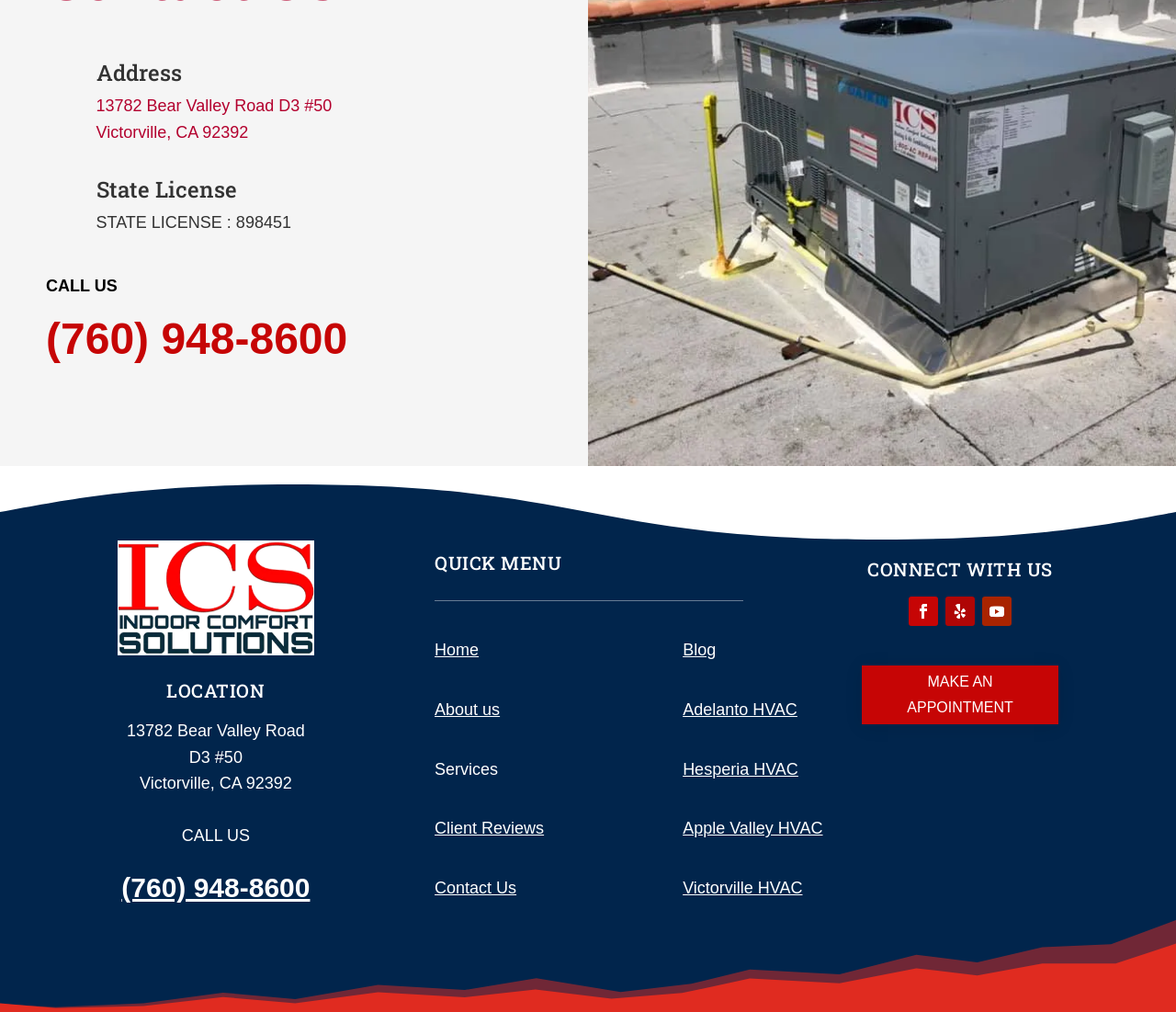Based on the image, provide a detailed response to the question:
What is the name of the company?

The company name can be found at the bottom of the webpage, which is 'ICS Heating and Air Conditioning, Inc.'.